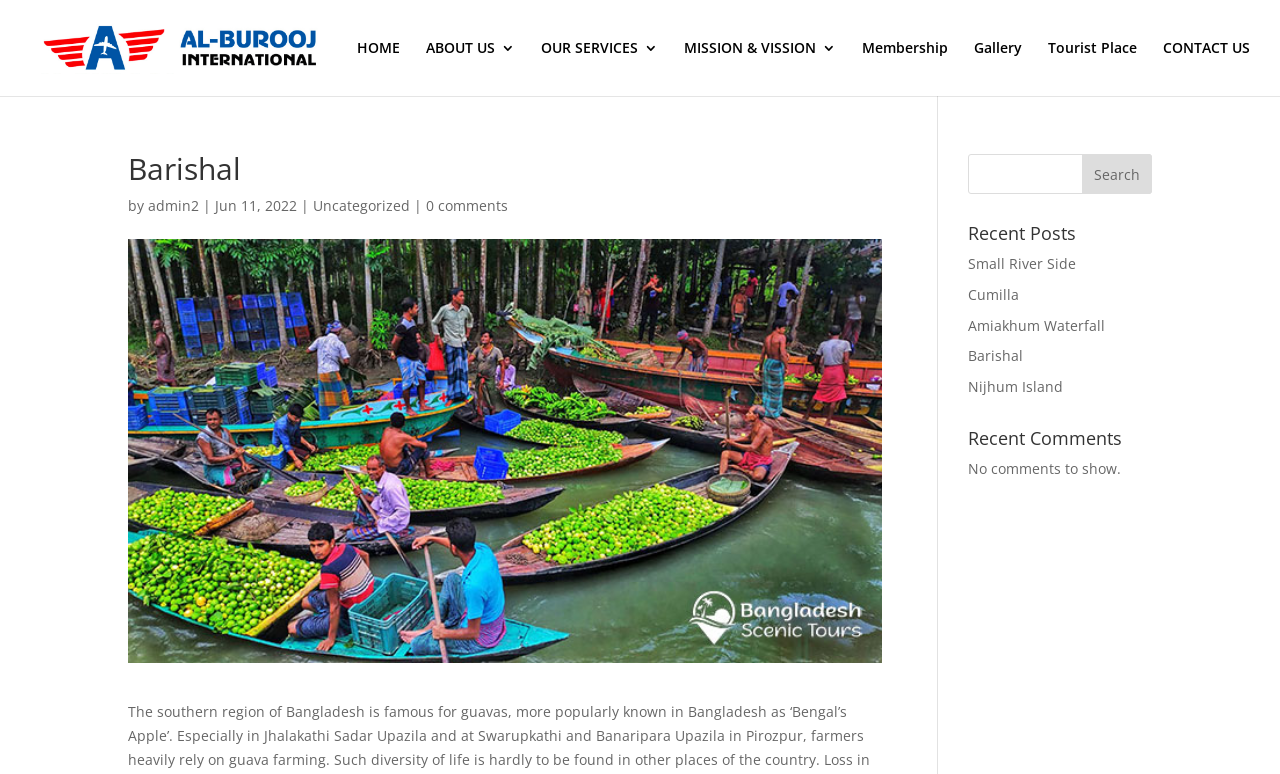Please provide the bounding box coordinates for the element that needs to be clicked to perform the instruction: "Check Recent Posts". The coordinates must consist of four float numbers between 0 and 1, formatted as [left, top, right, bottom].

[0.756, 0.289, 0.9, 0.326]